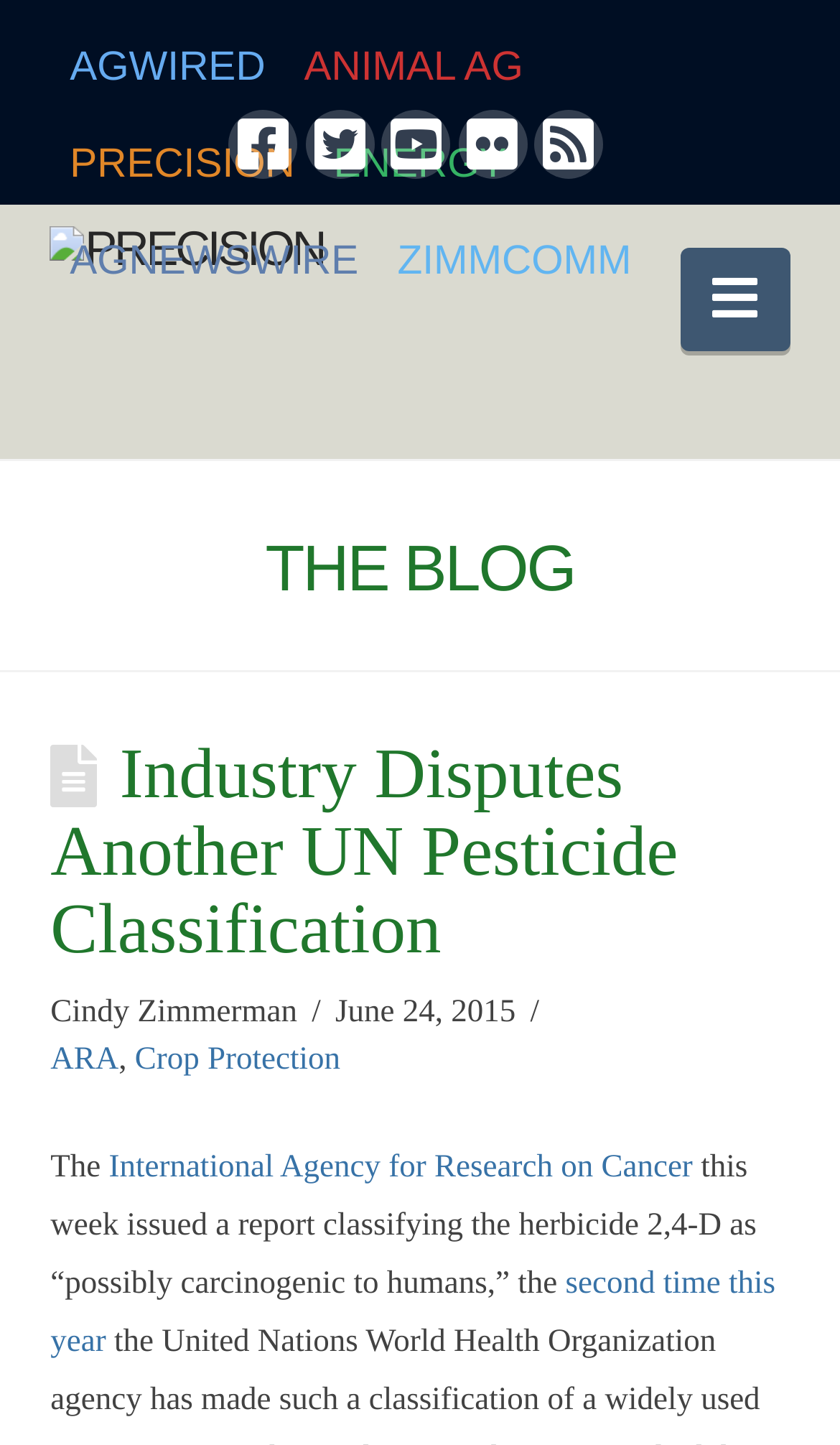Please identify the bounding box coordinates of the element's region that should be clicked to execute the following instruction: "Click on International Agency for Research on Cancer". The bounding box coordinates must be four float numbers between 0 and 1, i.e., [left, top, right, bottom].

[0.129, 0.796, 0.825, 0.82]